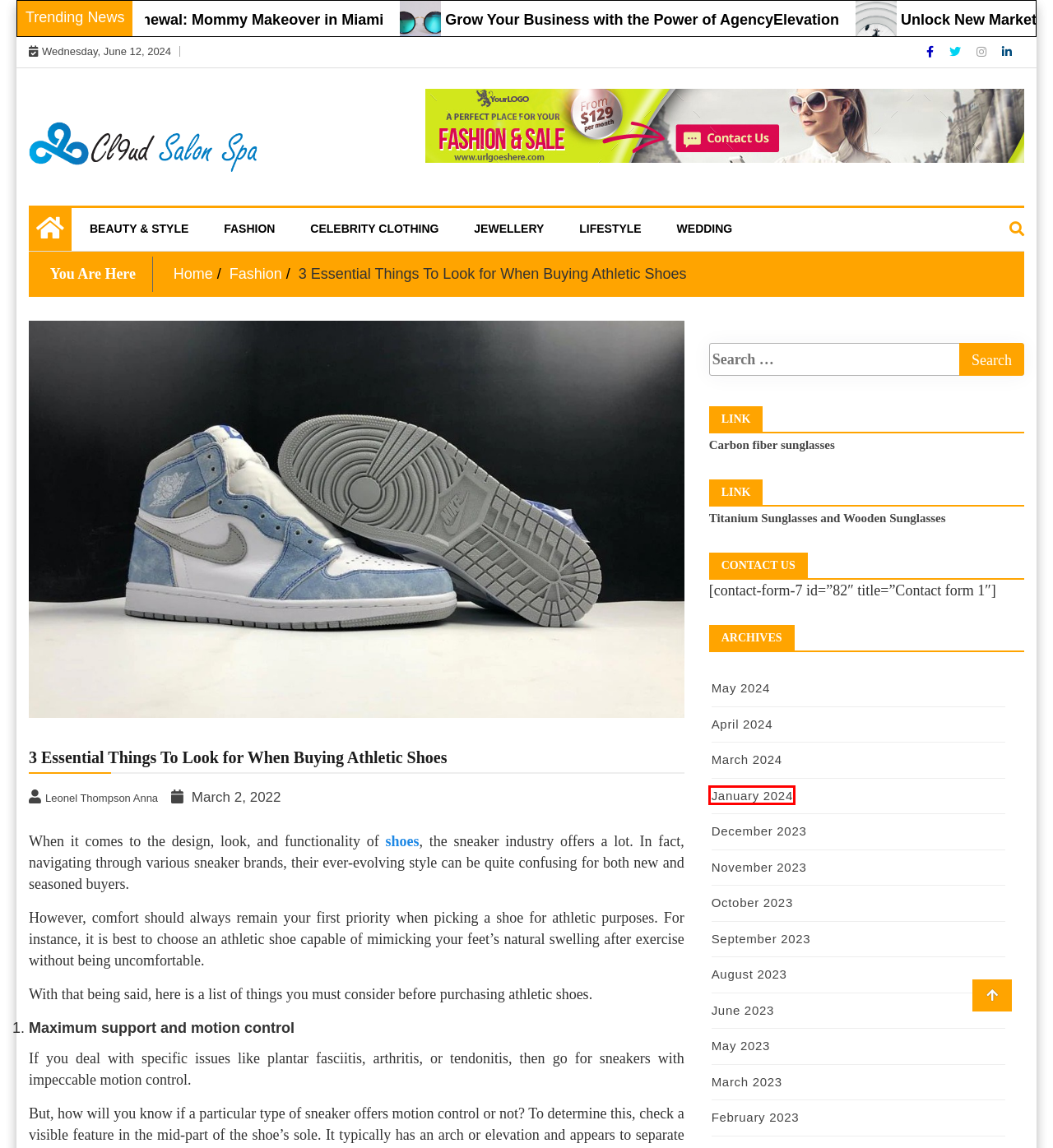Examine the screenshot of a webpage with a red bounding box around a UI element. Your task is to identify the webpage description that best corresponds to the new webpage after clicking the specified element. The given options are:
A. 2 - 2023 - Cl9ud Salon Spa
B. 5 - 2024 - Cl9ud Salon Spa
C. 12 - 2023 - Cl9ud Salon Spa
D. 1 - 2024 - Cl9ud Salon Spa
E. Wedding – Cl9ud Salon Spa
F. Lifestyle – Cl9ud Salon Spa
G. Fashion – Cl9ud Salon Spa
H. 9 - 2023 - Cl9ud Salon Spa

D